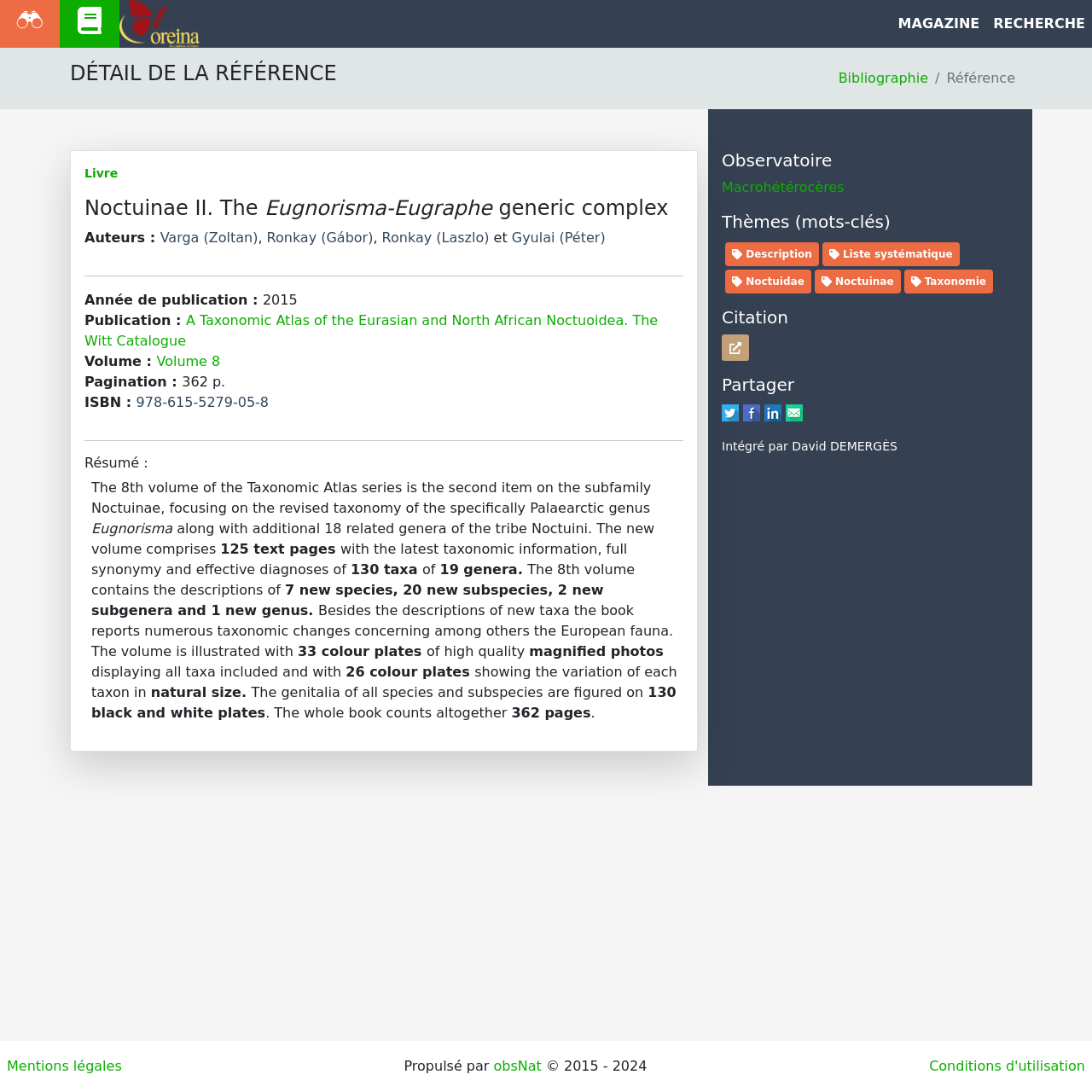Please locate the bounding box coordinates of the element's region that needs to be clicked to follow the instruction: "Search in the magazine". The bounding box coordinates should be provided as four float numbers between 0 and 1, i.e., [left, top, right, bottom].

[0.816, 0.006, 0.903, 0.038]